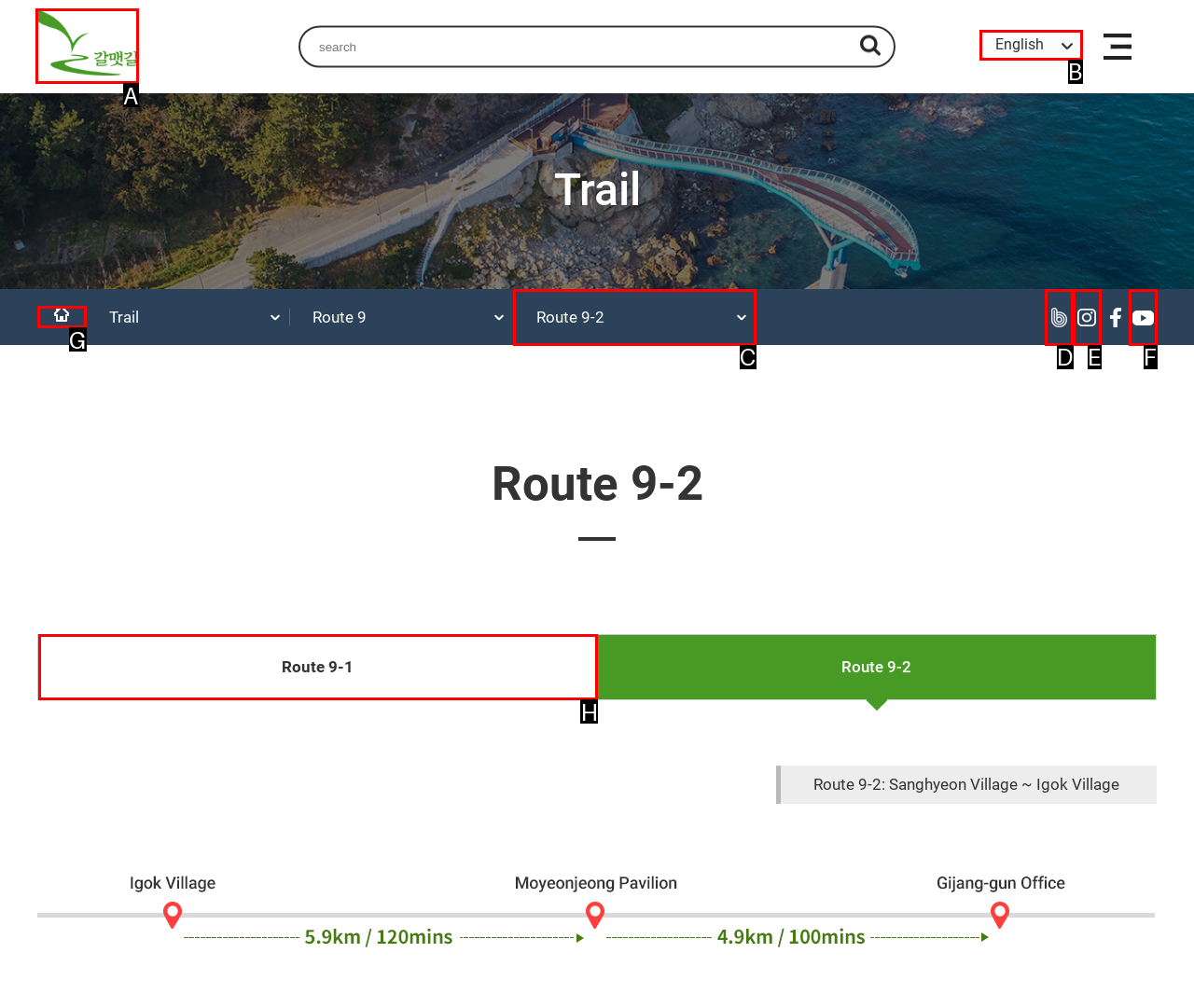Which letter corresponds to the correct option to complete the task: check Galmaetgil trail?
Answer with the letter of the chosen UI element.

A